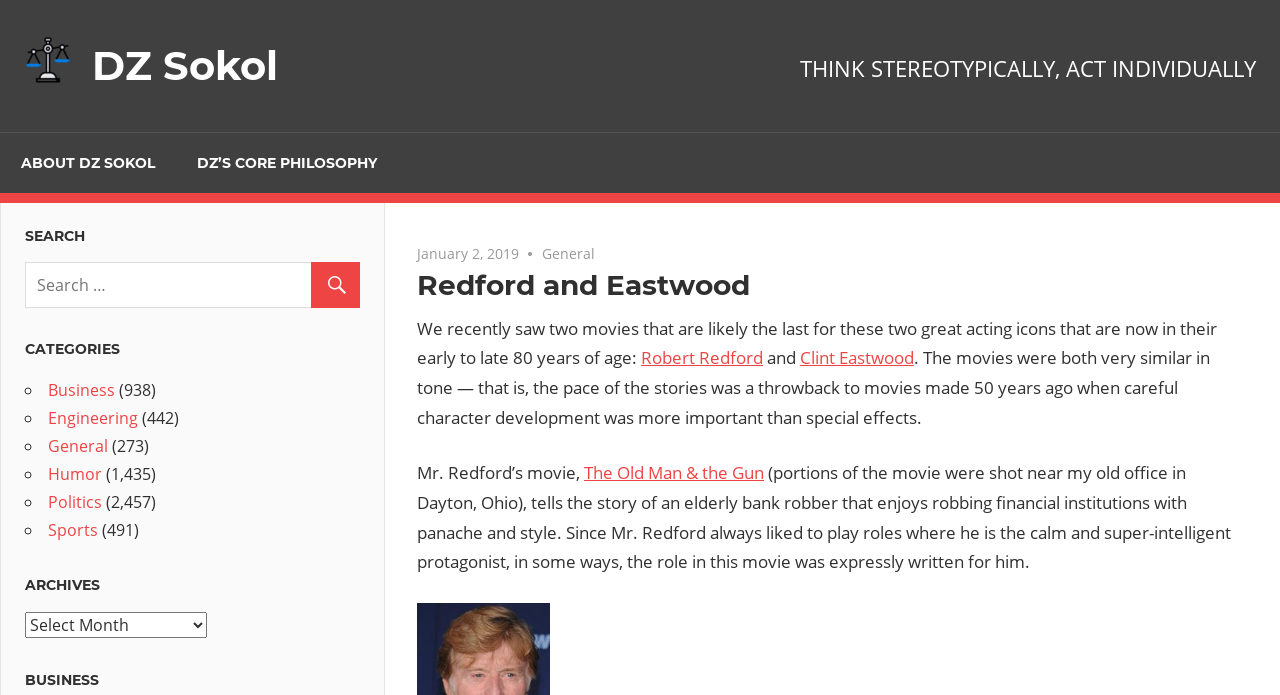Give a full account of the webpage's elements and their arrangement.

This webpage appears to be a blog or article page, with a focus on a discussion about Robert Redford and Clint Eastwood's acting careers. 

At the top of the page, there is a logo or image of "DZ Sokol" on the left side, accompanied by a link to "DZ Sokol" on the right side. Below this, there is a heading that reads "THINK STEREOTYPICALLY, ACT INDIVIDUALLY". 

On the left side of the page, there are several links and categories, including "ABOUT DZ SOKOL", "DZ'S CORE PHILOSOPHY", "SEARCH", "CATEGORIES", and "ARCHIVES". The "CATEGORIES" section lists several categories, including "Business", "Engineering", "General", "Humor", "Politics", and "Sports", each with a corresponding number of posts.

The main content of the page is an article discussing Robert Redford and Clint Eastwood's final movies, which are described as having a similar style and tone. The article mentions that both actors are in their 80s and that their movies are a throwback to 50 years ago, with a focus on character development rather than special effects. The article specifically discusses Redford's movie, "The Old Man & the Gun", which tells the story of an elderly bank robber. 

There are several links and headings throughout the article, including links to the actors' names and the movie title. The article is divided into paragraphs, with a clear structure and organization. Overall, the webpage appears to be a well-organized and easy-to-read blog or article page.